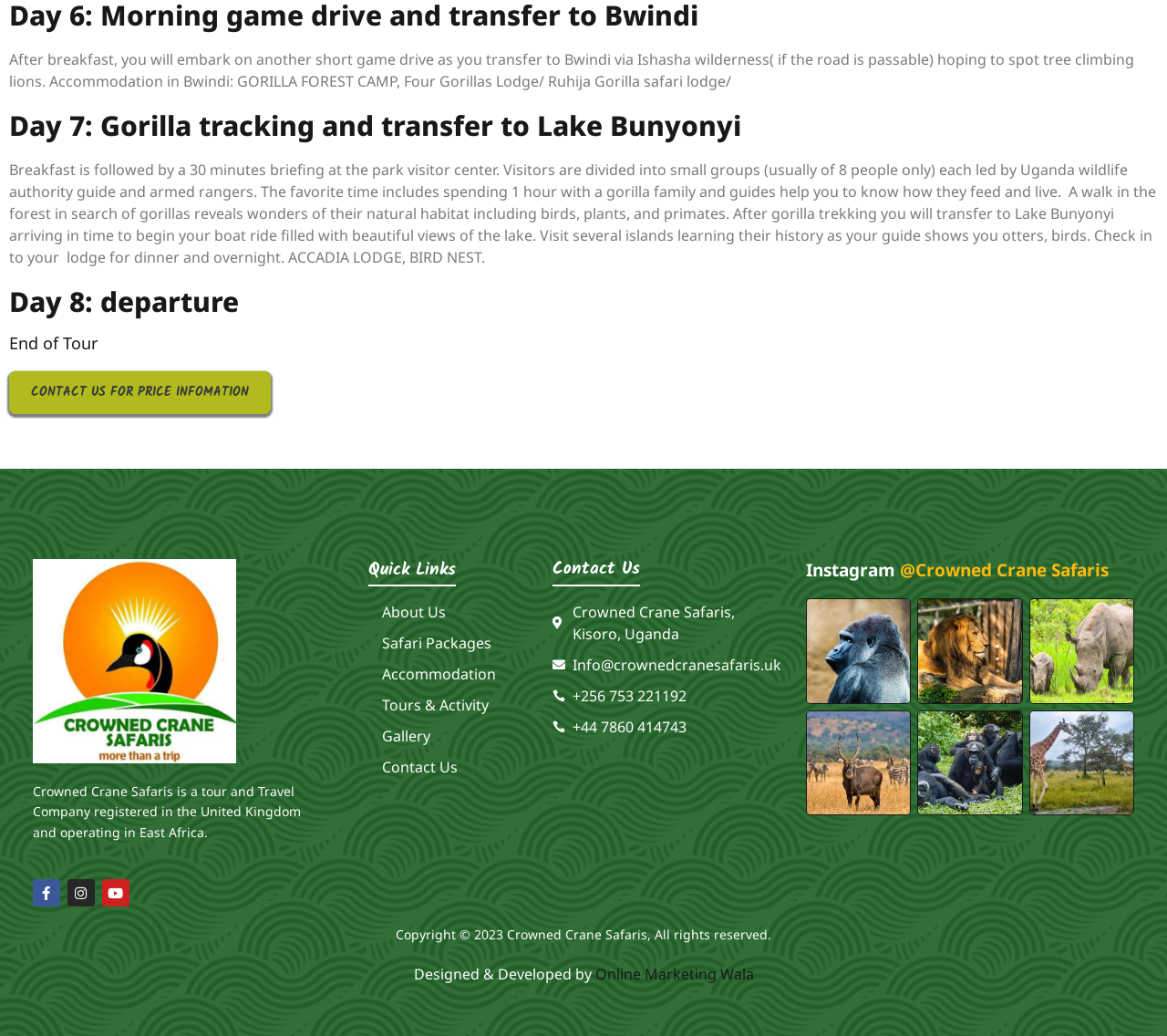What is the location of Crowned Crane Safaris?
Use the image to give a comprehensive and detailed response to the question.

The location of Crowned Crane Safaris can be found in the StaticText element with the text 'Crowned Crane Safaris, Kisoro, Uganda'.